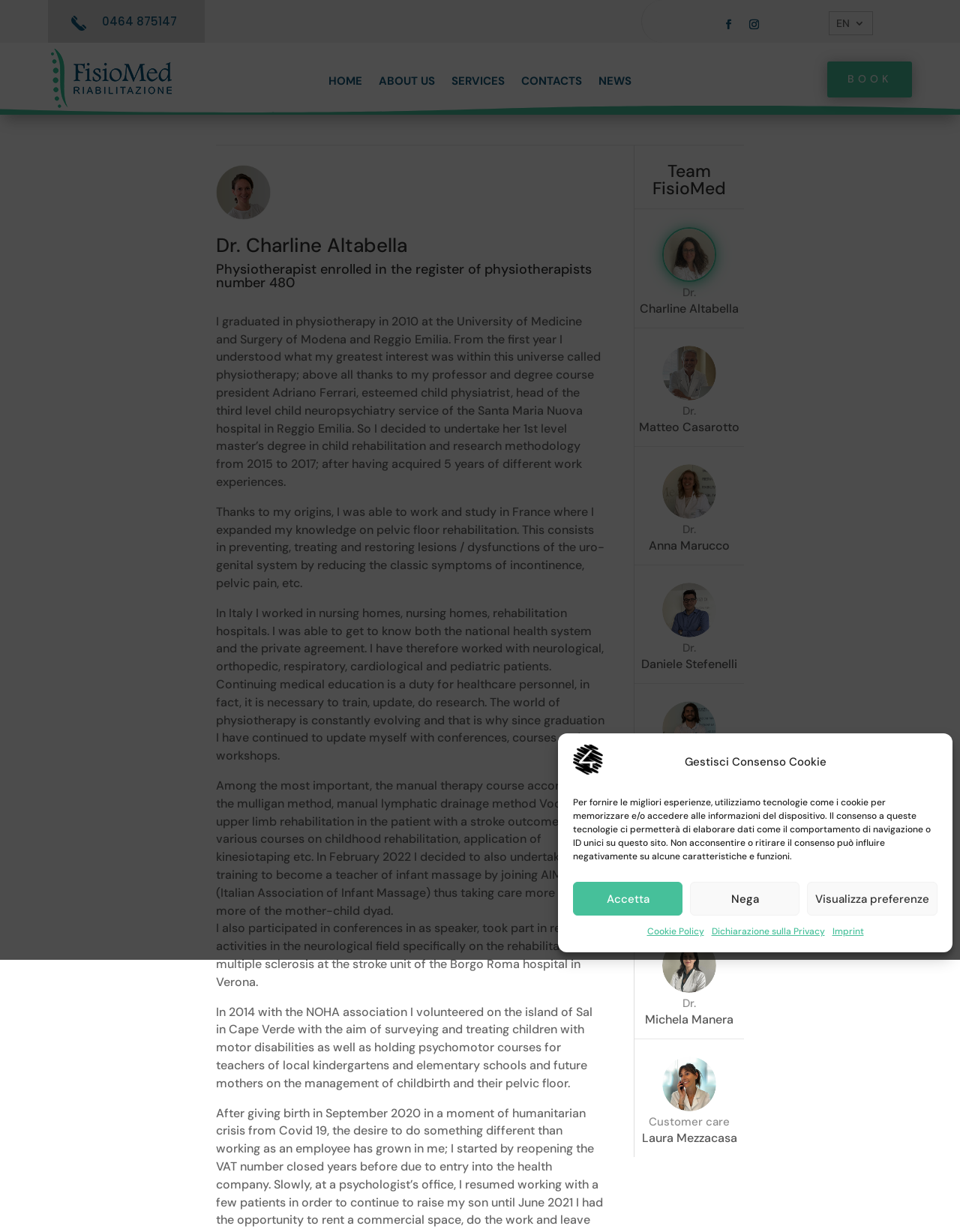Detail the various sections and features of the webpage.

The webpage is about Charline Altabella Eng, a physiotherapist, and her practice Fisiomed. At the top, there is a dialog box for managing cookie consent, which includes a brief description of how the website uses cookies and buttons to accept, decline, or view preferences. Below this, there is a layout table with a heading displaying a phone number.

On the top-right corner, there are social media links and a language selection option. Below this, there is a navigation menu with links to different sections of the website, including Home, About Us, Services, Contacts, News, and Book.

The main content of the webpage is about Dr. Charline Altabella, a physiotherapist enrolled in the register of physiotherapists. There is a brief introduction to her background, education, and work experience. The text describes her interests, skills, and training in physiotherapy, including her work with children and her experience in France.

Below this, there is a section titled "Team FisioMed" that lists several team members, including Dr. Charline Altabella, Dr. Matteo Casarotto, Dr. Anna Marucco, Dr. Daniele Stefenelli, Dr. Mattia Duchi, Dr. Rachele Giovannini, and Dr. Michela Manera. Each team member has a heading with their name and a link to their profile, accompanied by a small image.

At the bottom of the page, there is a section for customer care, with a heading and a name, Laura Mezzacasa.